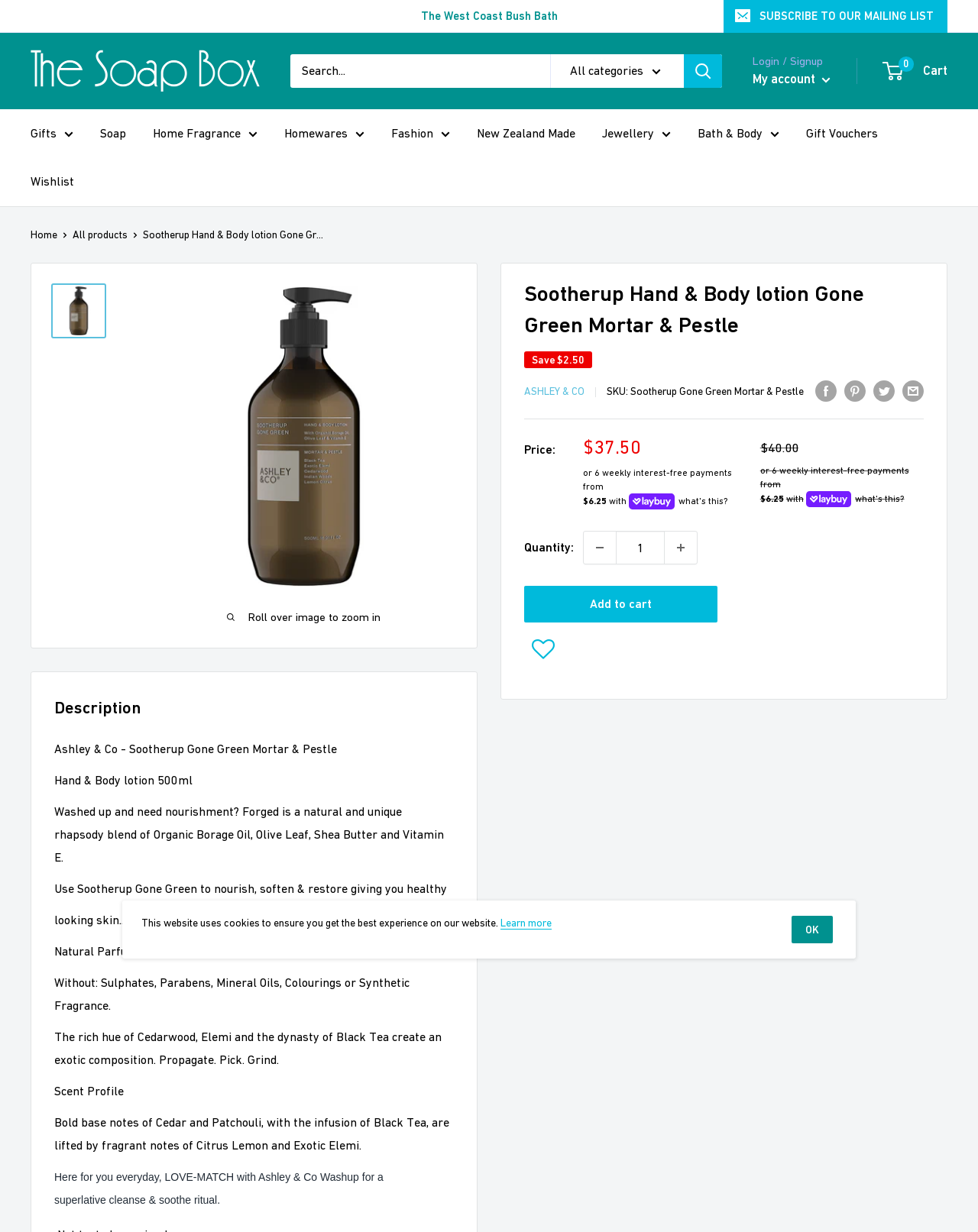How much can I save?
Carefully examine the image and provide a detailed answer to the question.

I found the answer by looking at the static text element on the webpage, which says 'Save $2.50'. This indicates that the customer can save $2.50 by purchasing this product.